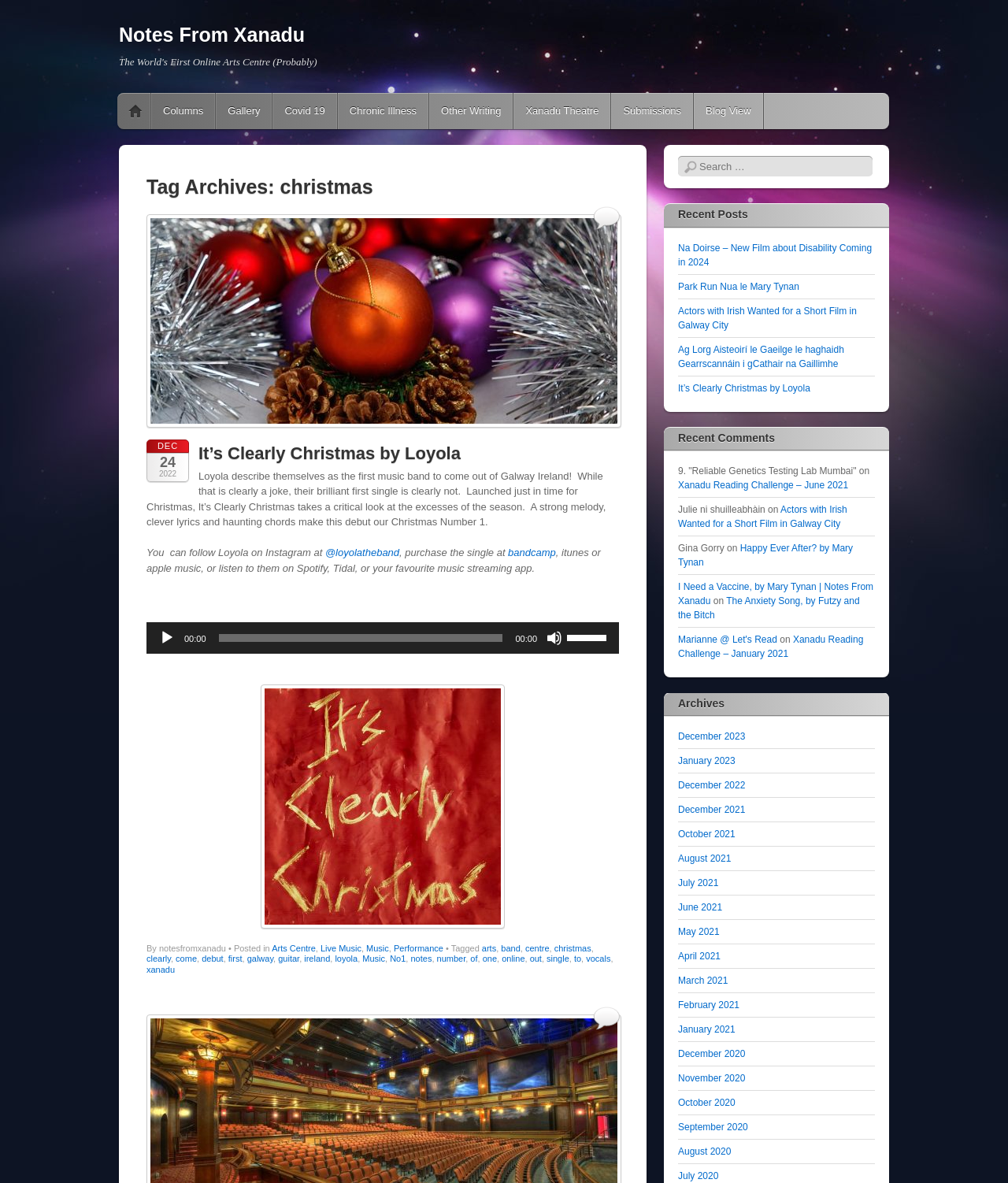Please extract the title of the webpage.

Notes From Xanadu